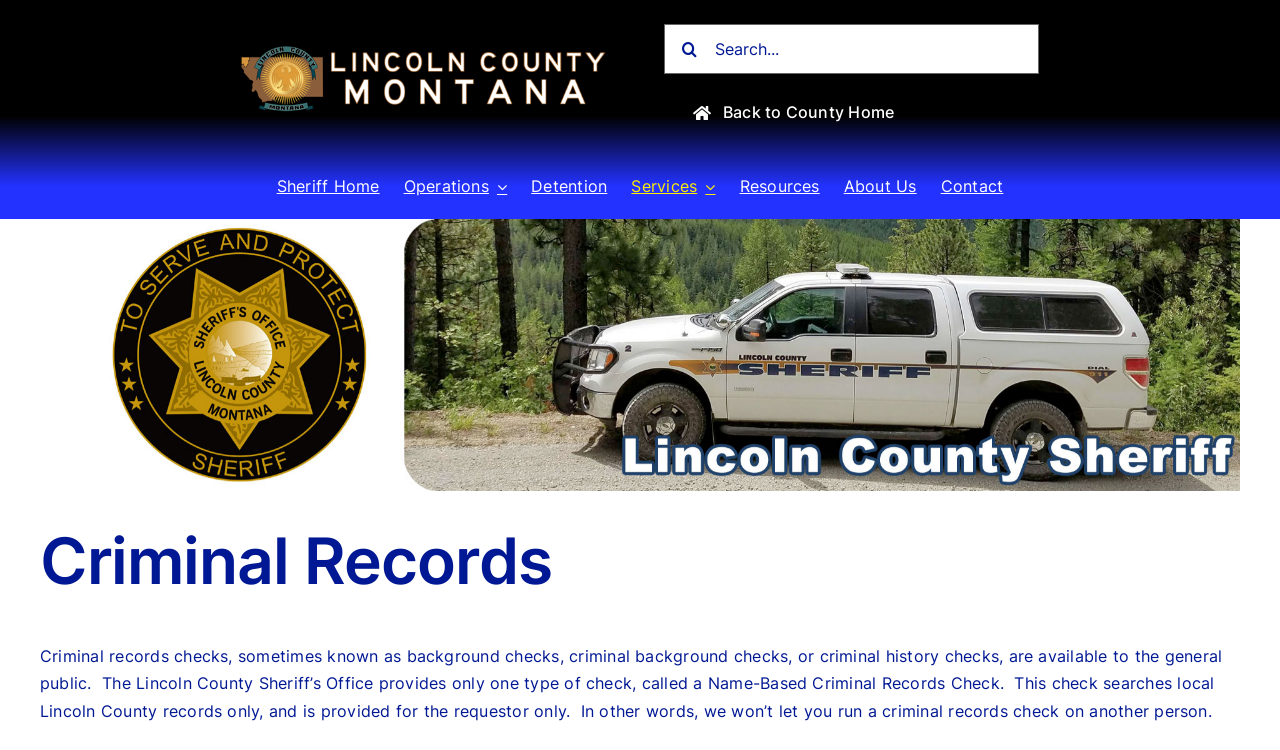Identify the bounding box coordinates of the HTML element based on this description: "Back to County Home".

[0.519, 0.12, 0.721, 0.18]